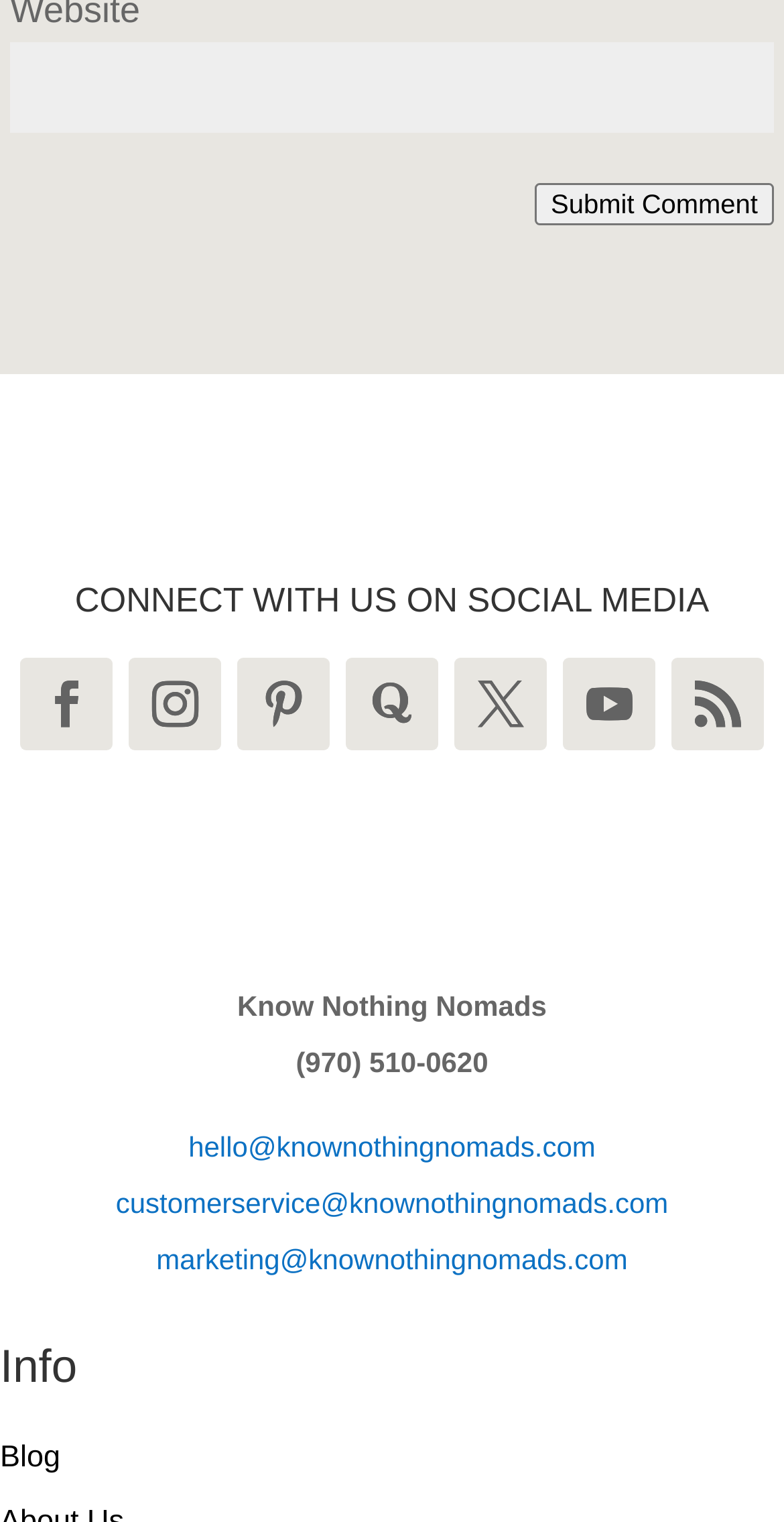Using the elements shown in the image, answer the question comprehensively: How many email addresses are provided?

I counted the number of email addresses provided, and there are 3 links: 'hello@knownothingnomads.com', 'customerservice@knownothingnomads.com', and 'marketing@knownothingnomads.com'.